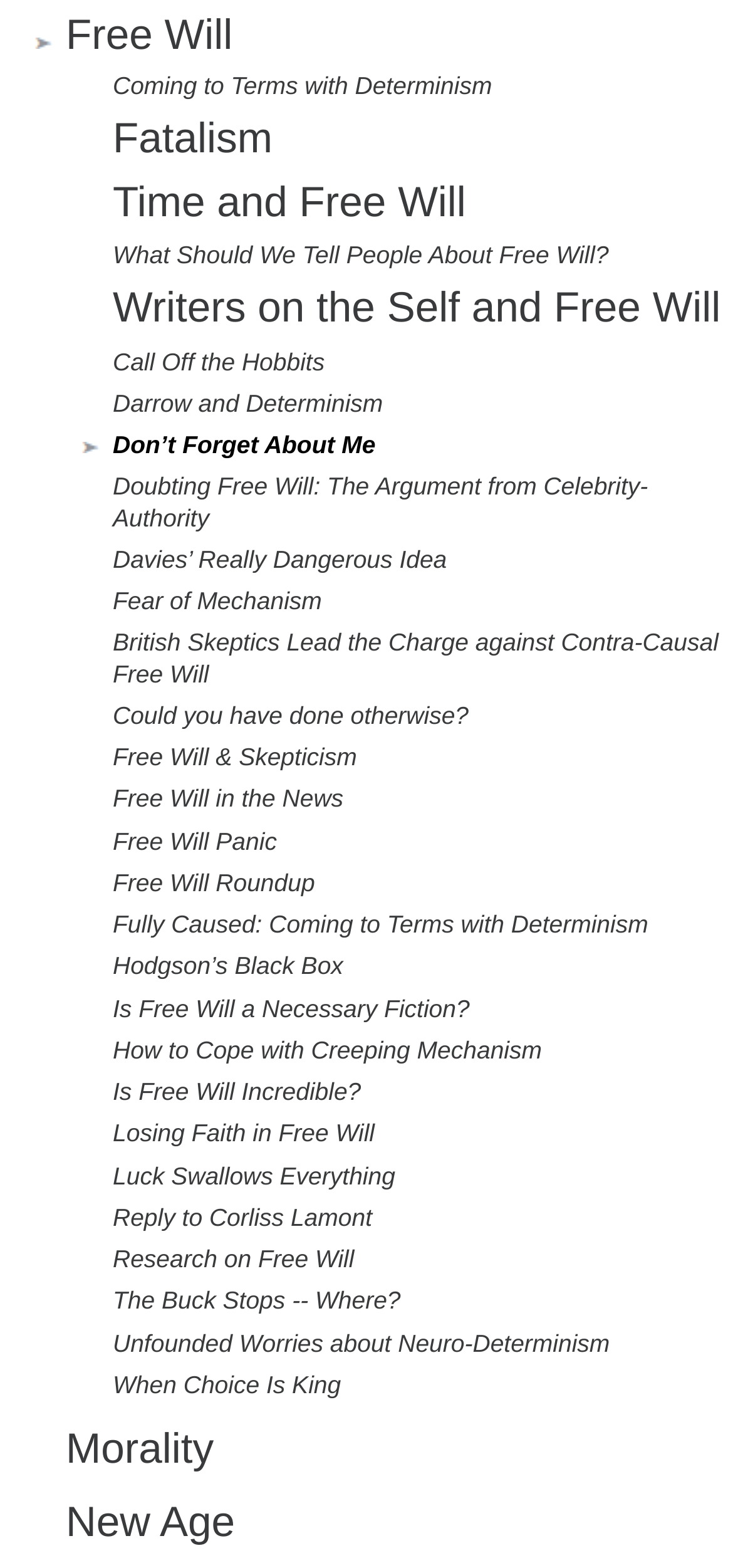Respond with a single word or short phrase to the following question: 
What is the topic of the links on the webpage?

Free Will